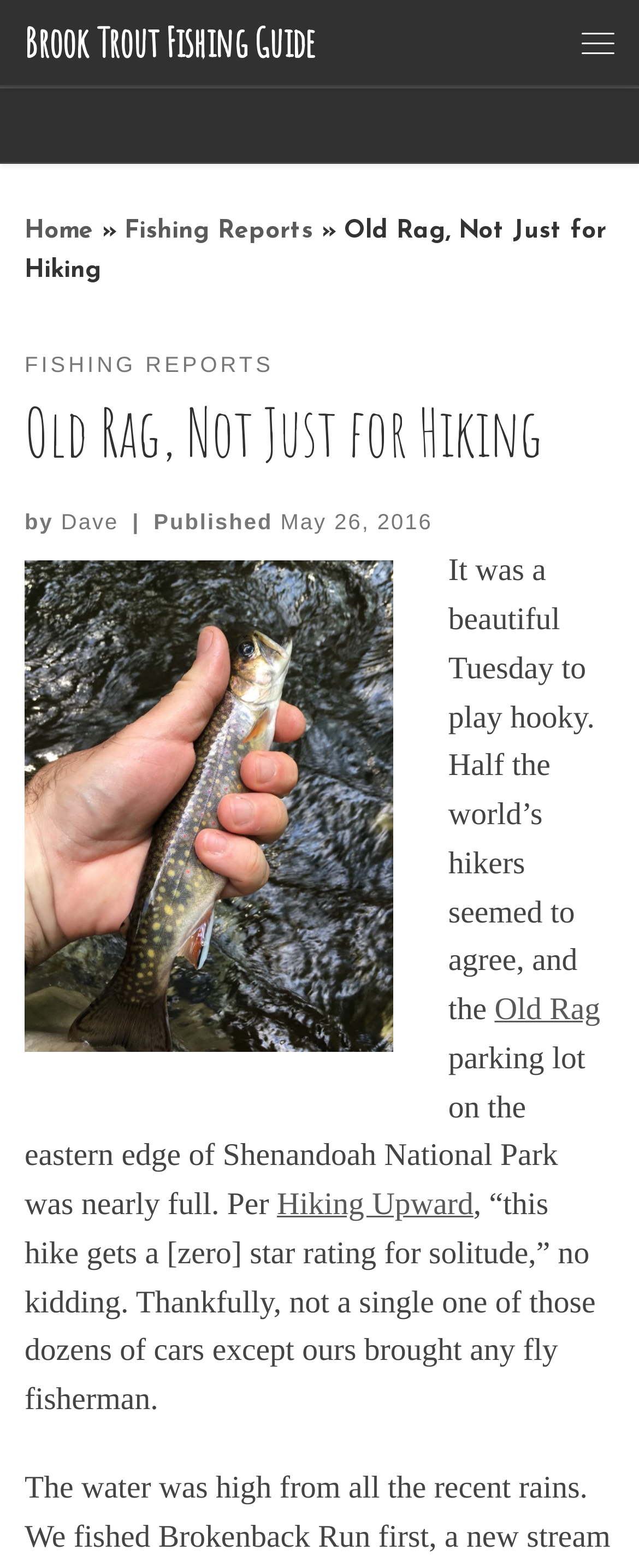Find the bounding box of the web element that fits this description: "MORE DETAILS".

None